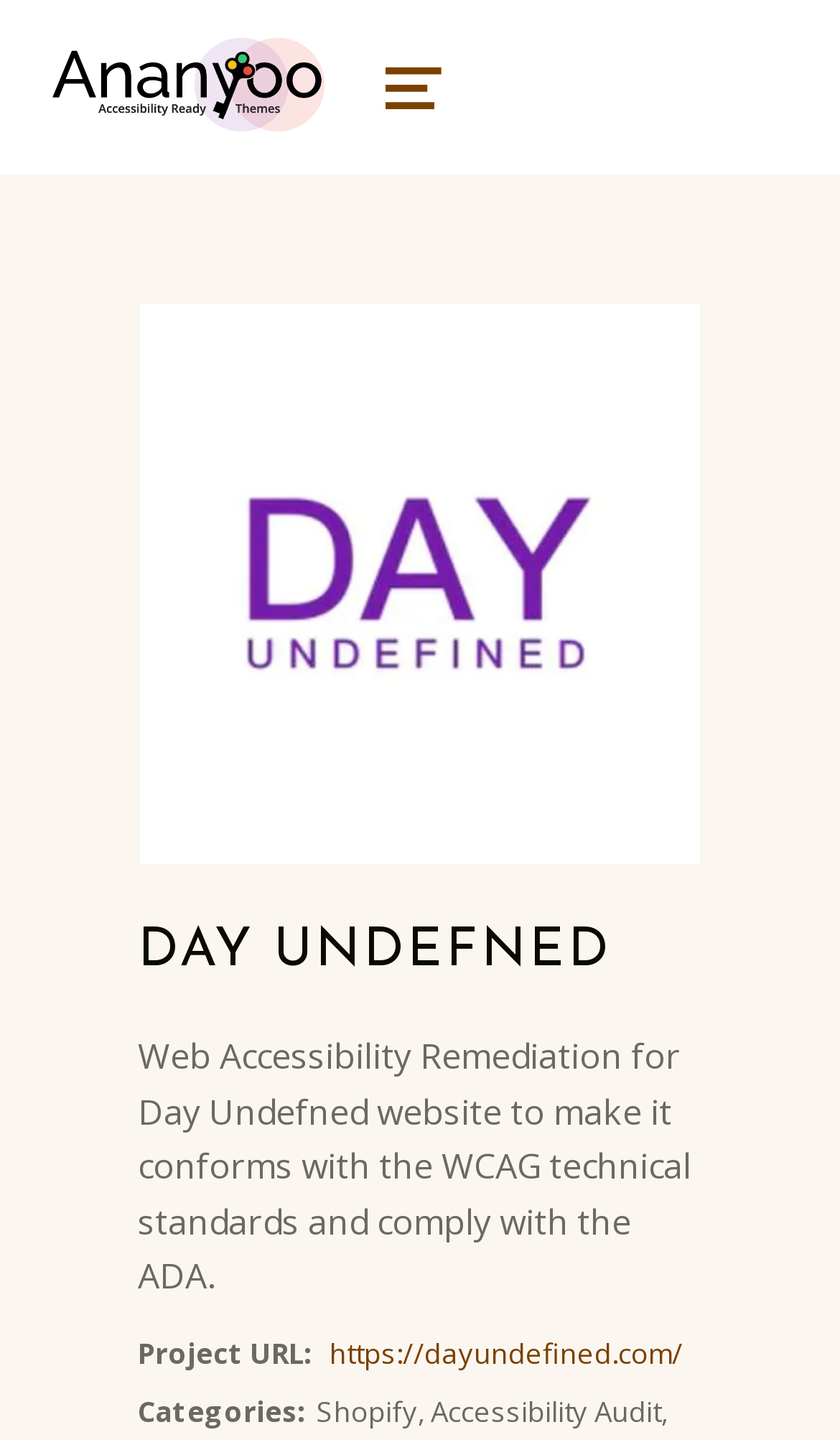Based on the image, give a detailed response to the question: What is the name of the accessibility service provider?

I determined the answer by looking at the link element with the text 'ananyoo' and bounding box coordinates [0.06, 0.069, 0.327, 0.103], as well as the static text element with the text 'WEB ACCESSIBILITY SERVICE PROVIDER' and bounding box coordinates [0.06, 0.101, 0.275, 0.133].